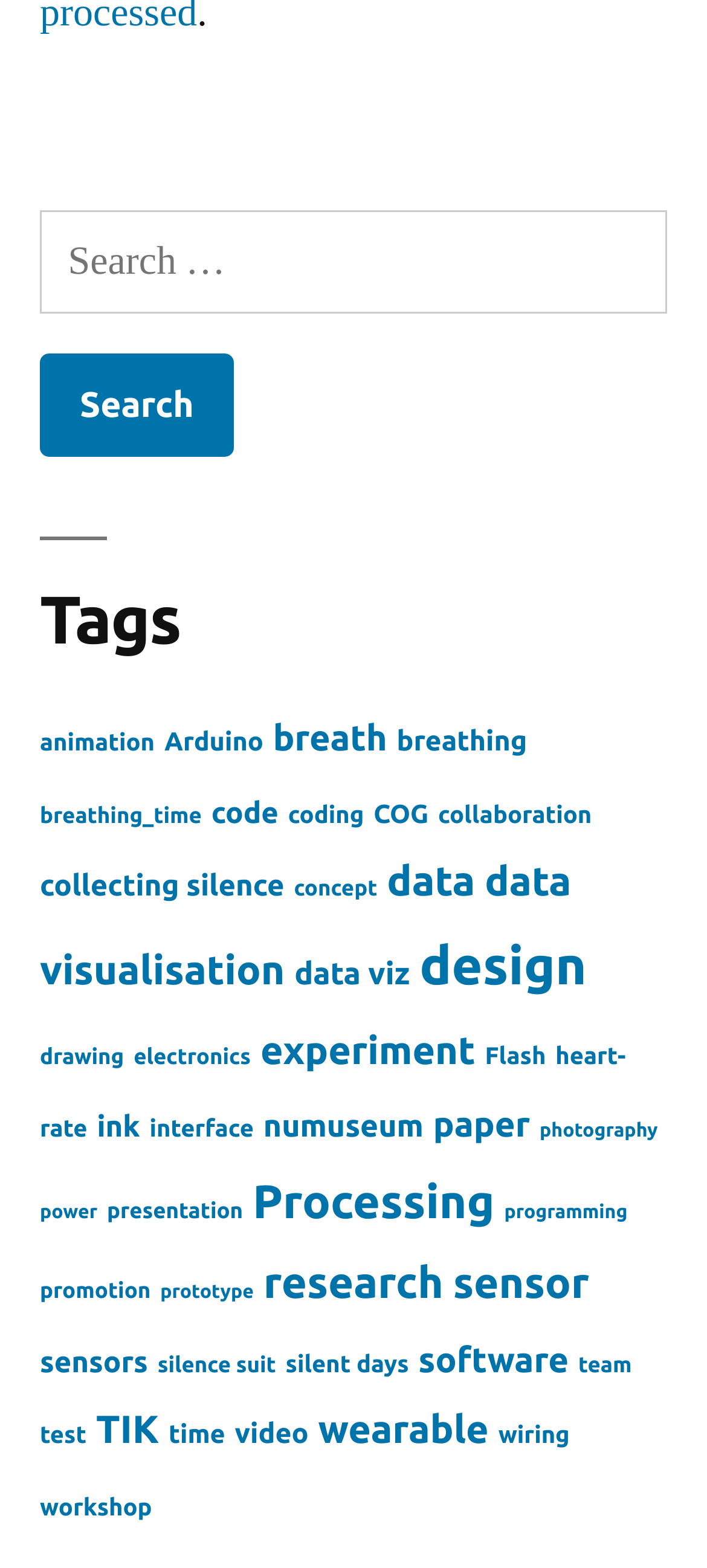Find the bounding box coordinates of the element to click in order to complete the given instruction: "Enter search keywords."

[0.056, 0.134, 0.944, 0.201]